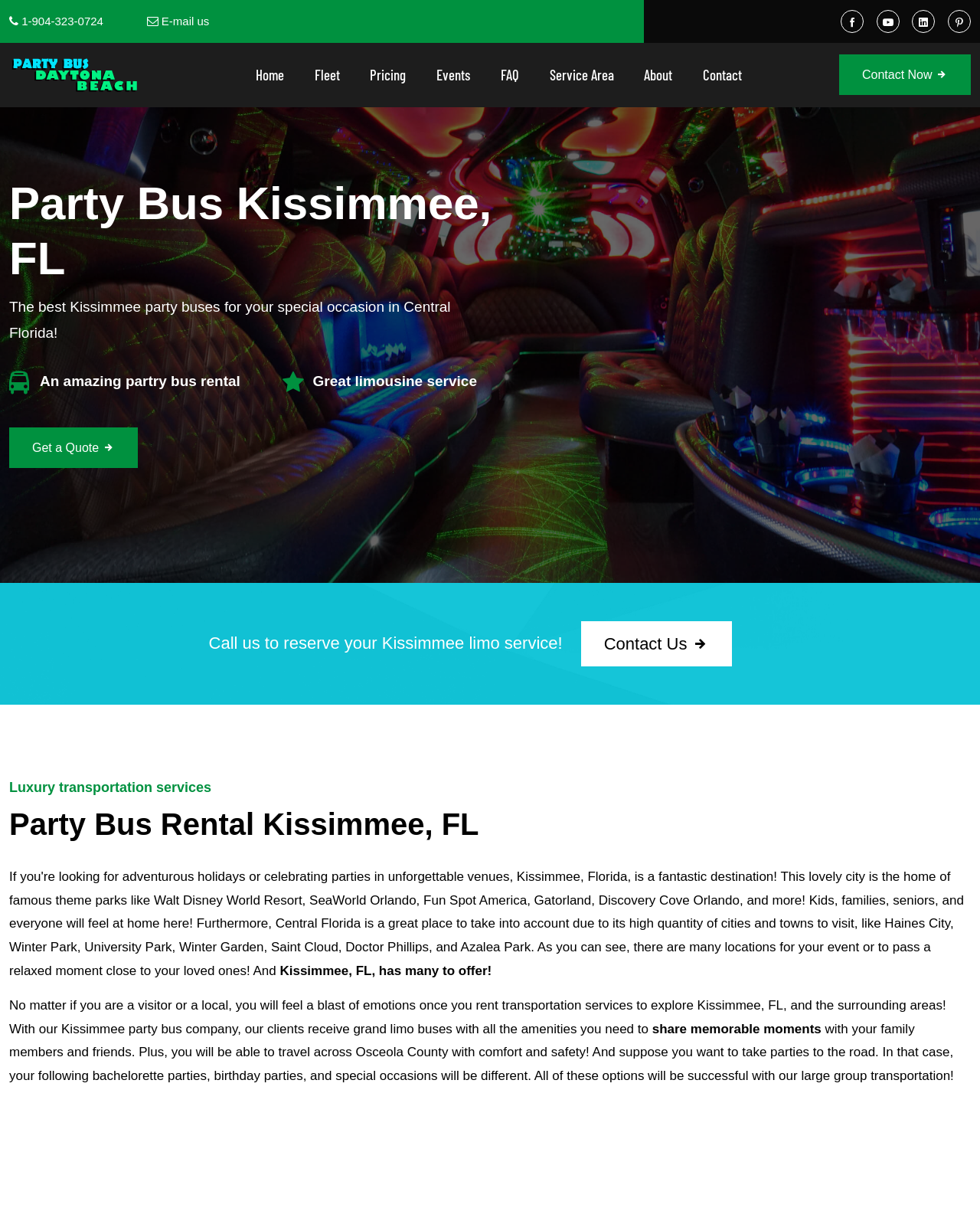Use a single word or phrase to answer the question:
How can customers get in touch with the party bus rental service?

By calling or emailing